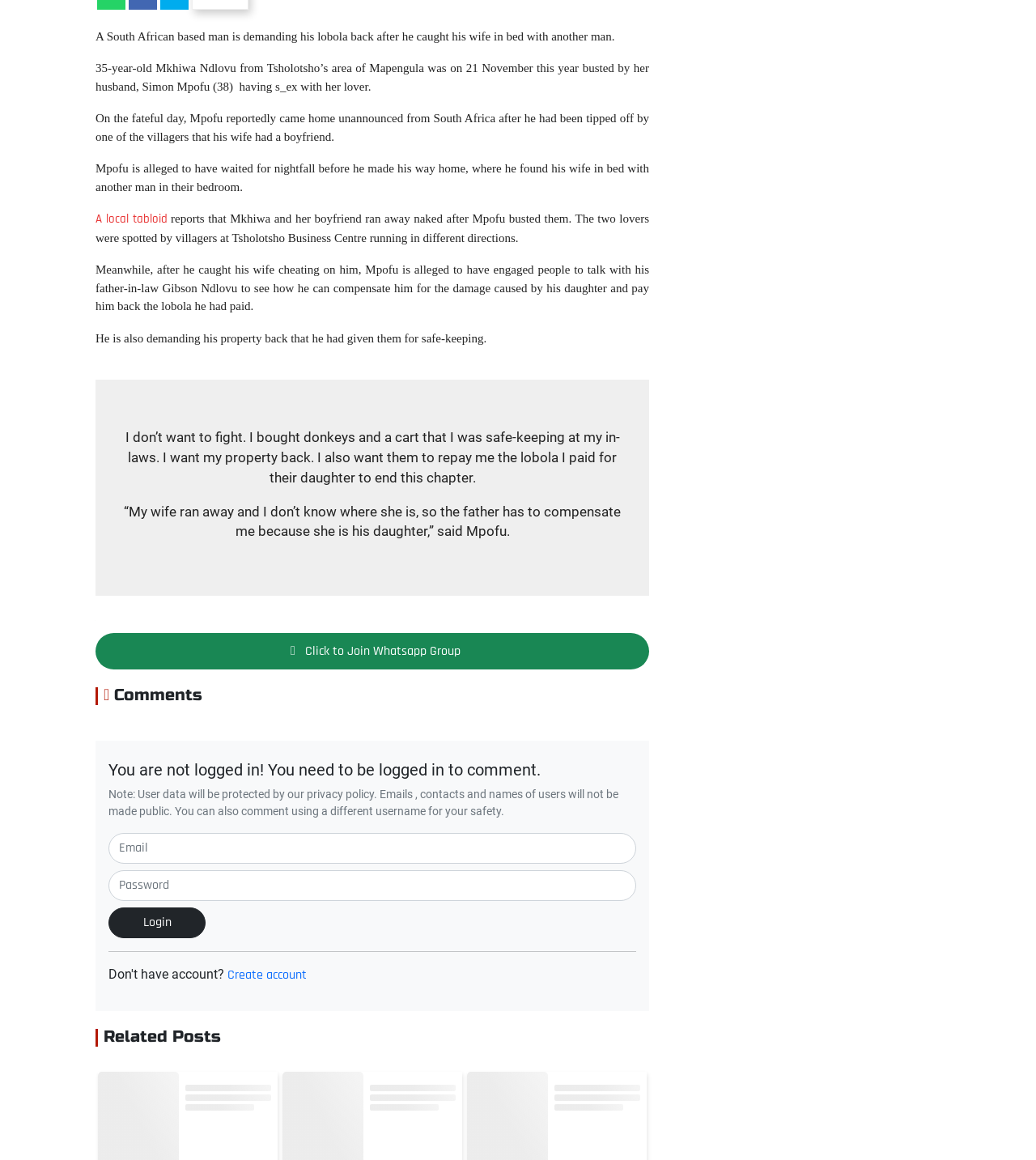Provide the bounding box coordinates of the UI element that matches the description: "Creat Account".

[0.038, 0.682, 0.109, 0.694]